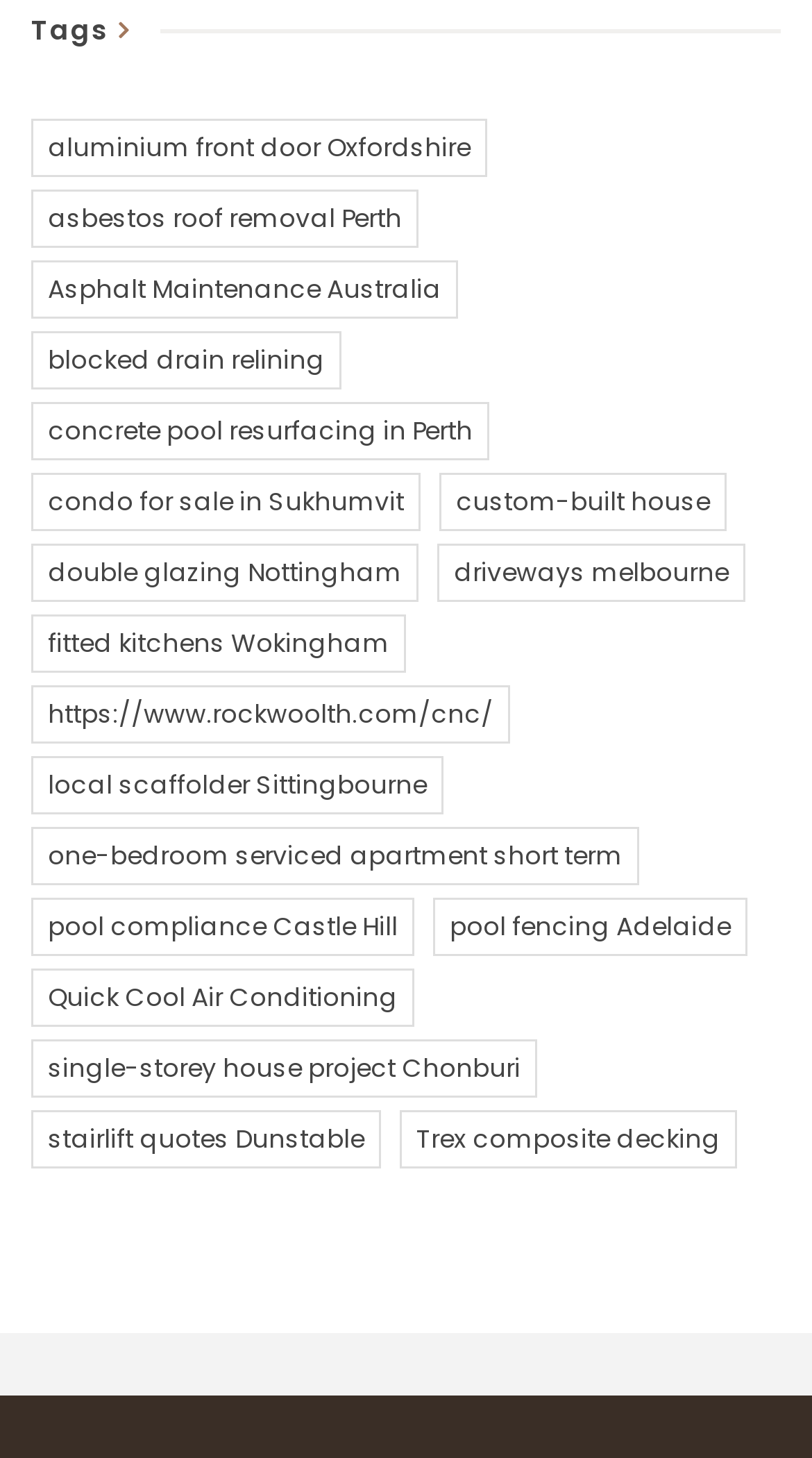Determine the bounding box coordinates of the element's region needed to click to follow the instruction: "check out double glazing Nottingham". Provide these coordinates as four float numbers between 0 and 1, formatted as [left, top, right, bottom].

[0.038, 0.373, 0.515, 0.413]